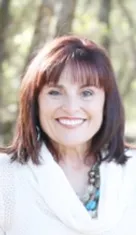Illustrate the image with a detailed caption.

The image features Lorraine Alves, a warm and welcoming figure known for her role as a Biblical Prayer Counselor at the Folsom office since 2017. She has dedicated herself to guiding others on their spiritual journeys, emphasizing the transformative power of faith and prayer. With an engaging smile, Lorraine embodies the caring and supportive nature that characterizes her counseling approach. Her background includes serving in various ministries since 2001, and she is passionate about helping individuals discover their true identity in Christ. Lorraine actively participates in her church’s Prayer Team, offering encouragement and healing to all who seek her guidance.